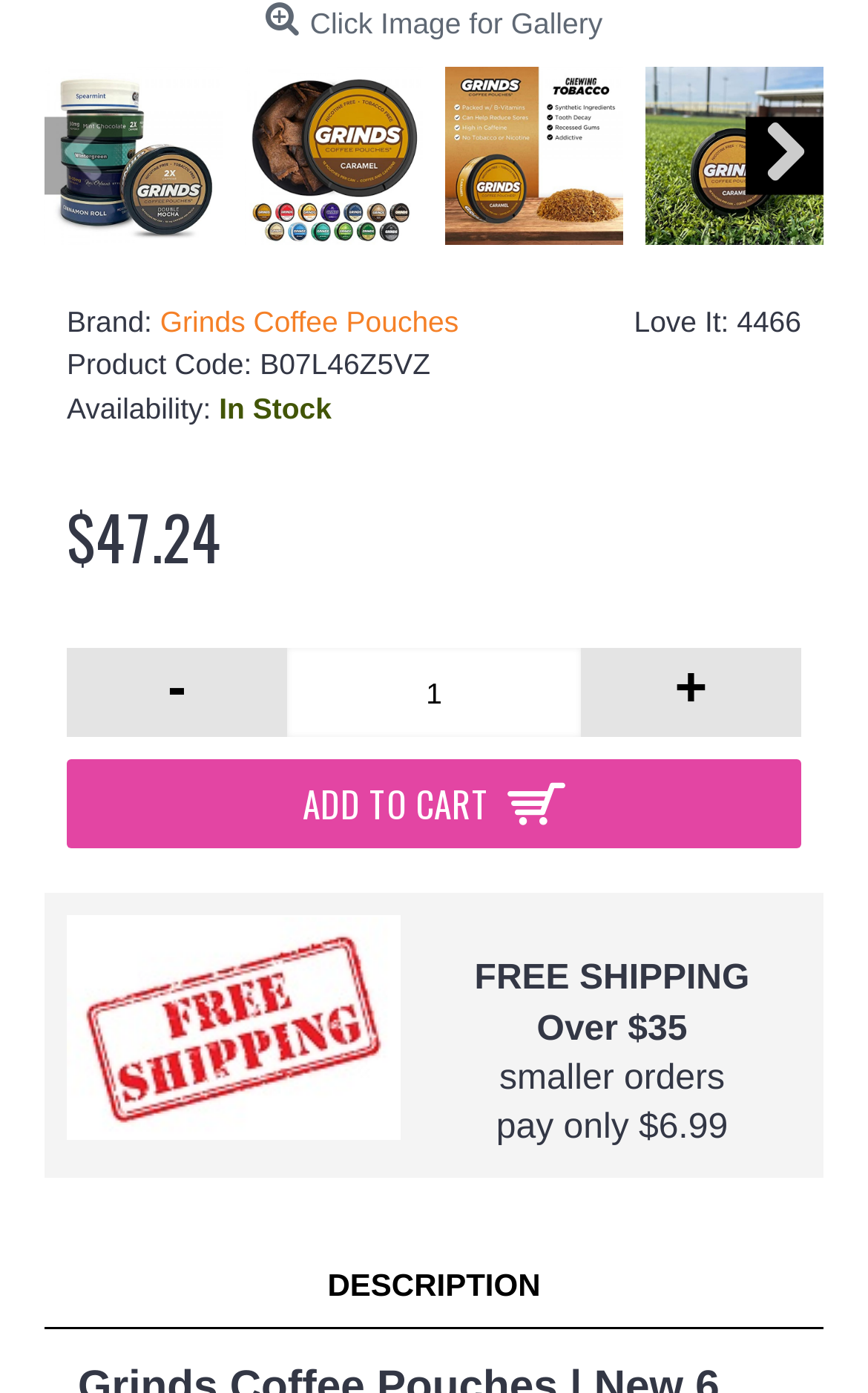What is the product name? Please answer the question using a single word or phrase based on the image.

Grinds Coffee Pouches